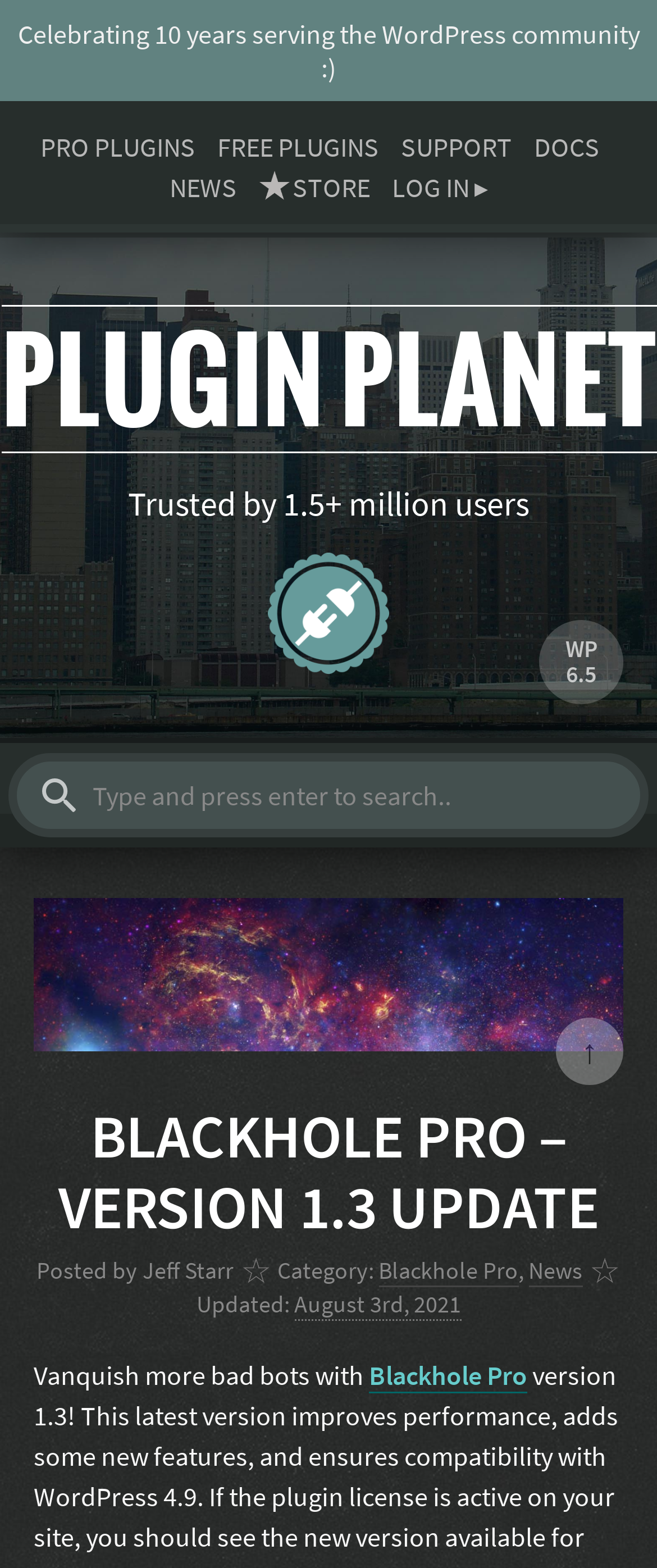What is the category of the post?
Based on the image, answer the question with a single word or brief phrase.

Blackhole Pro